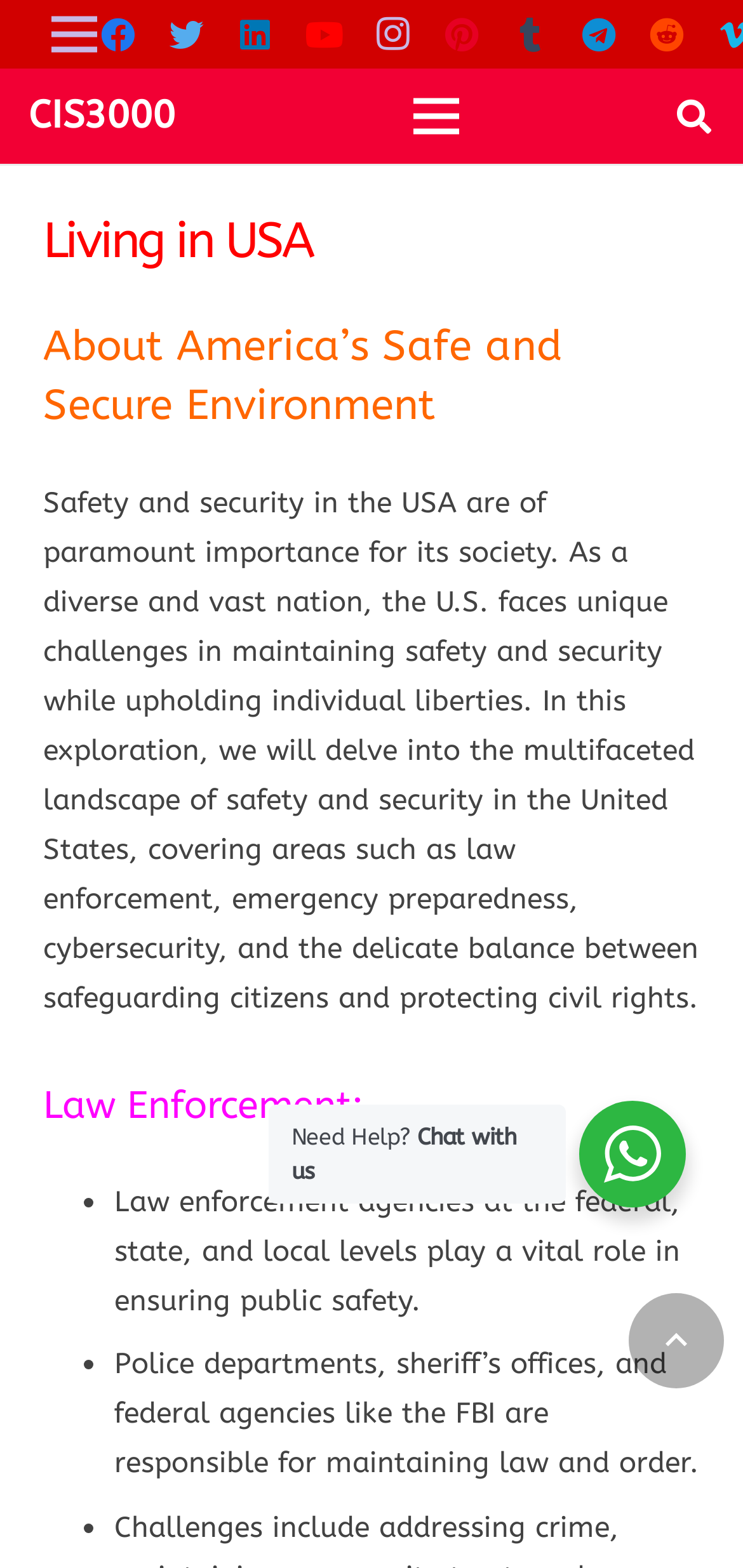Please determine the bounding box coordinates of the section I need to click to accomplish this instruction: "Search for something".

[0.883, 0.044, 0.985, 0.104]